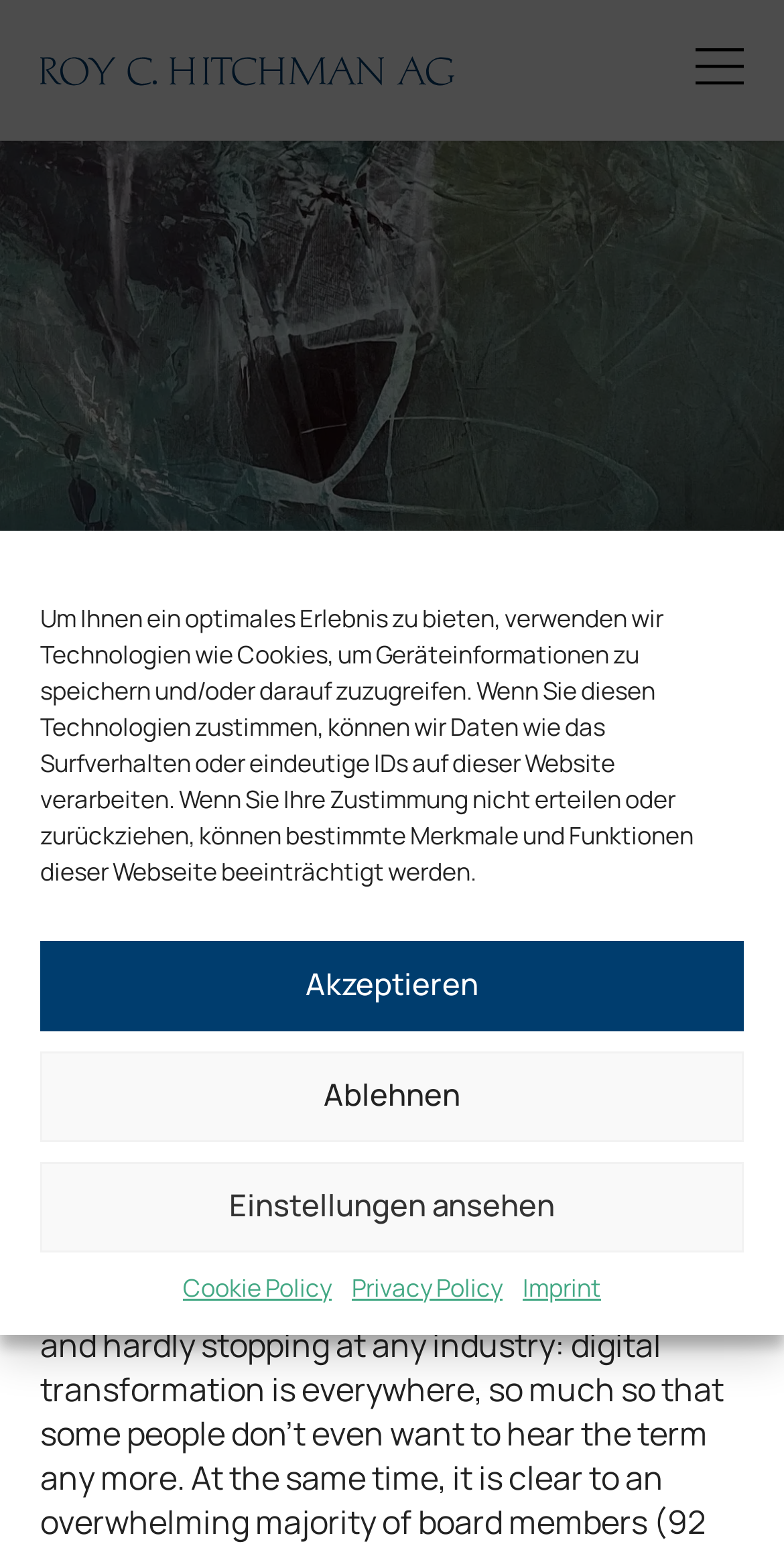Answer the following in one word or a short phrase: 
What is the topic of the post?

Digital Governance